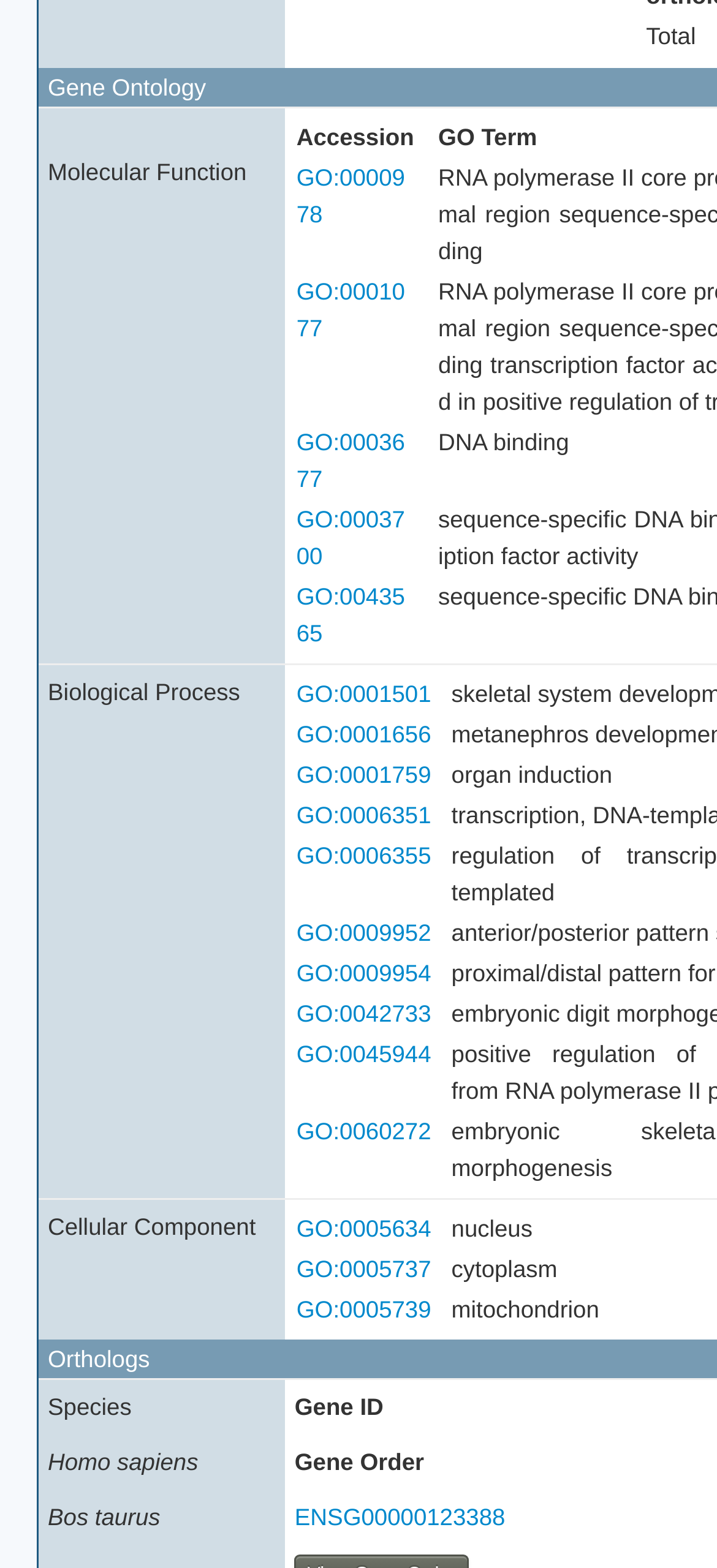Respond to the following query with just one word or a short phrase: 
How many links are there under the 'Biological Process' category?

9